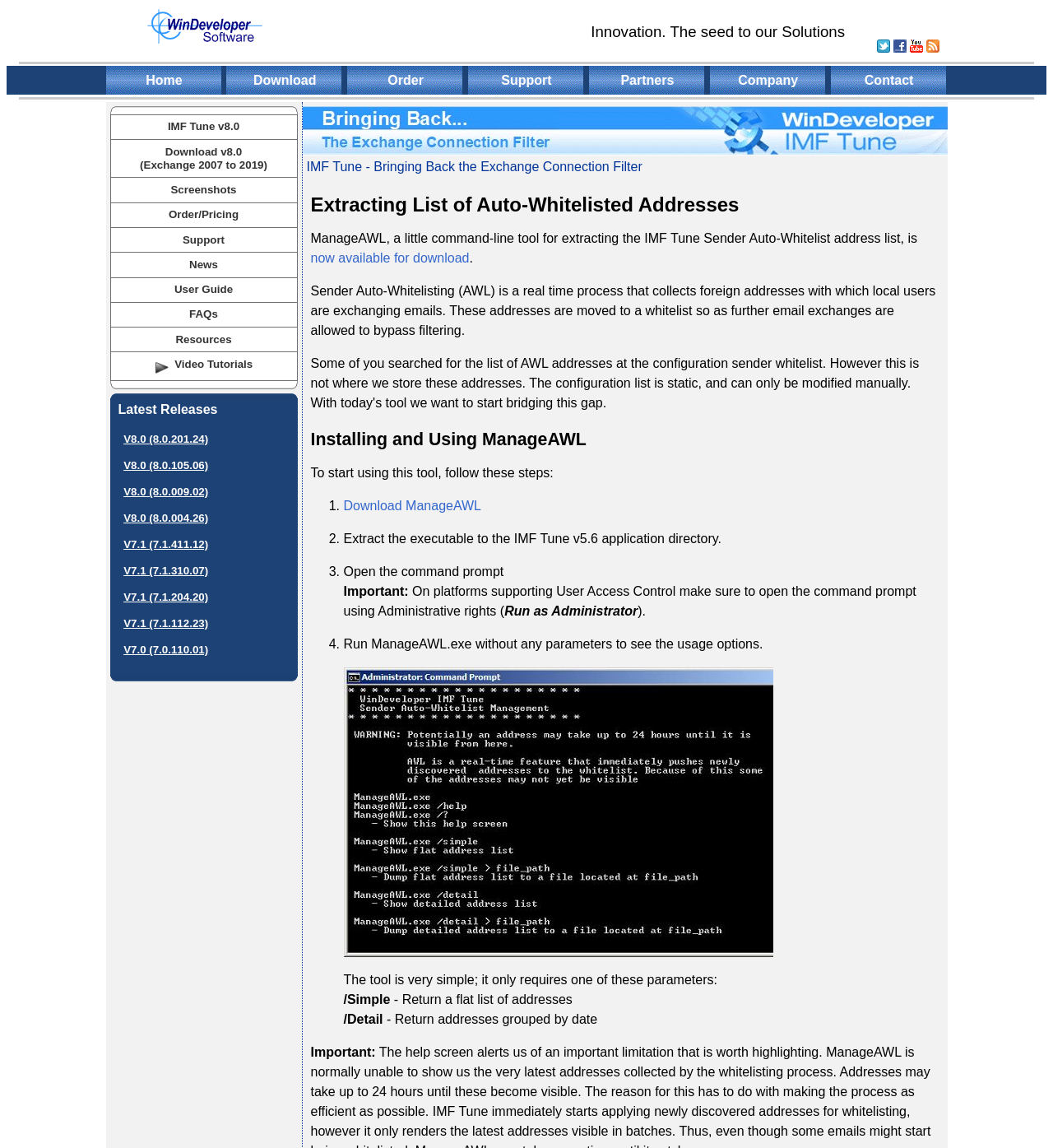Please identify the bounding box coordinates of the region to click in order to complete the given instruction: "Click on Home". The coordinates should be four float numbers between 0 and 1, i.e., [left, top, right, bottom].

[0.138, 0.064, 0.173, 0.076]